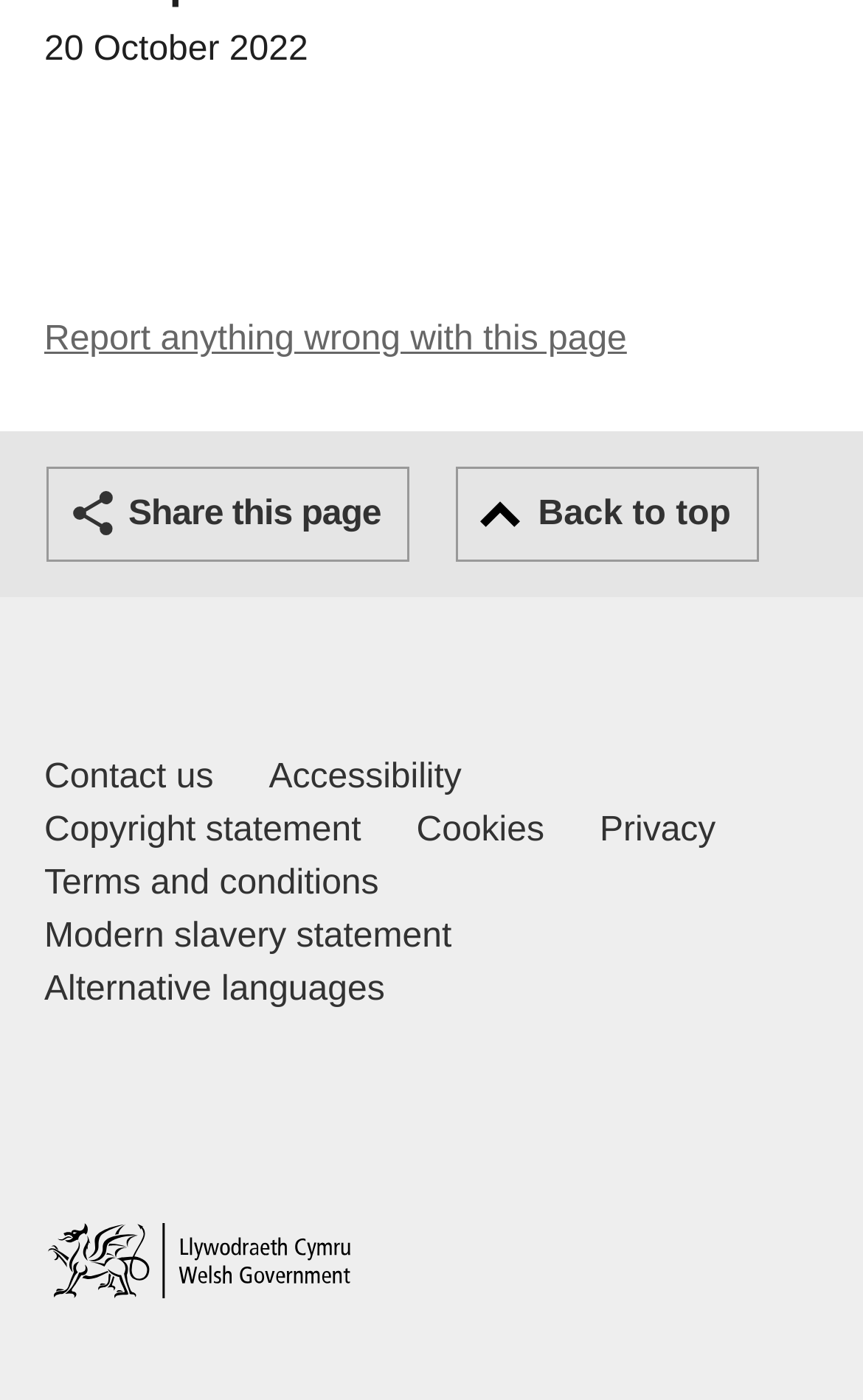What is the purpose of the 'Report anything wrong with this page' link?
Using the visual information, reply with a single word or short phrase.

To report issues